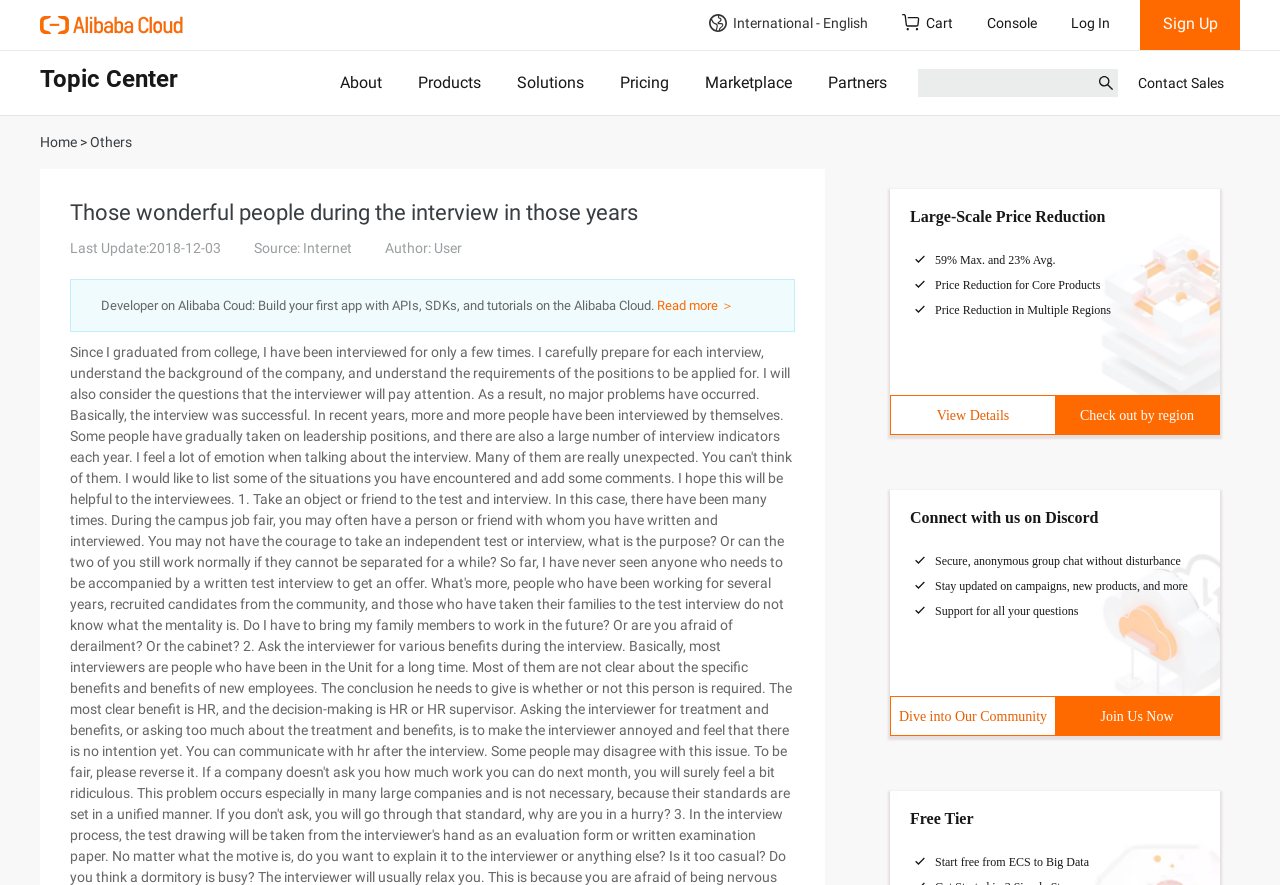Please locate the bounding box coordinates of the region I need to click to follow this instruction: "Subscribe to Our Newsletter".

None